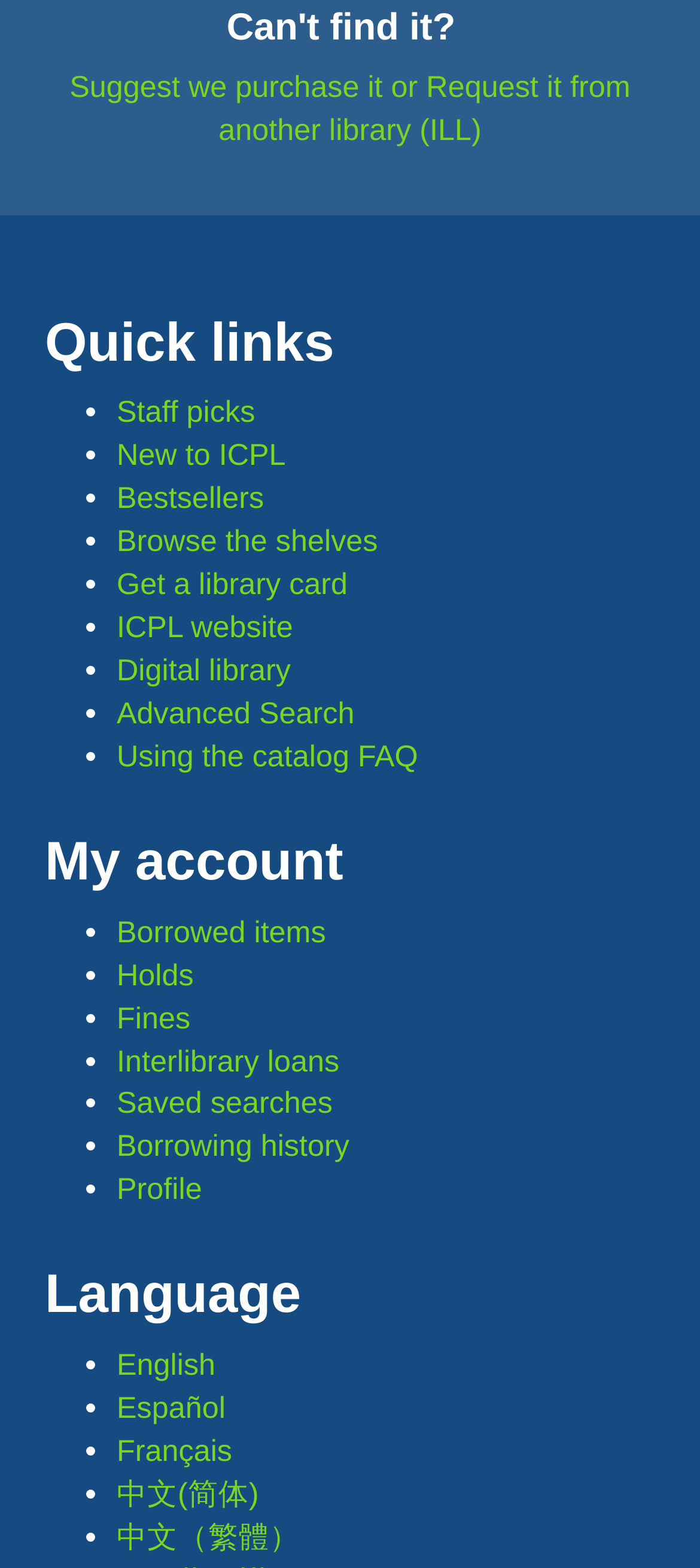Find the bounding box coordinates of the element to click in order to complete this instruction: "Browse the shelves". The bounding box coordinates must be four float numbers between 0 and 1, denoted as [left, top, right, bottom].

[0.167, 0.335, 0.54, 0.356]